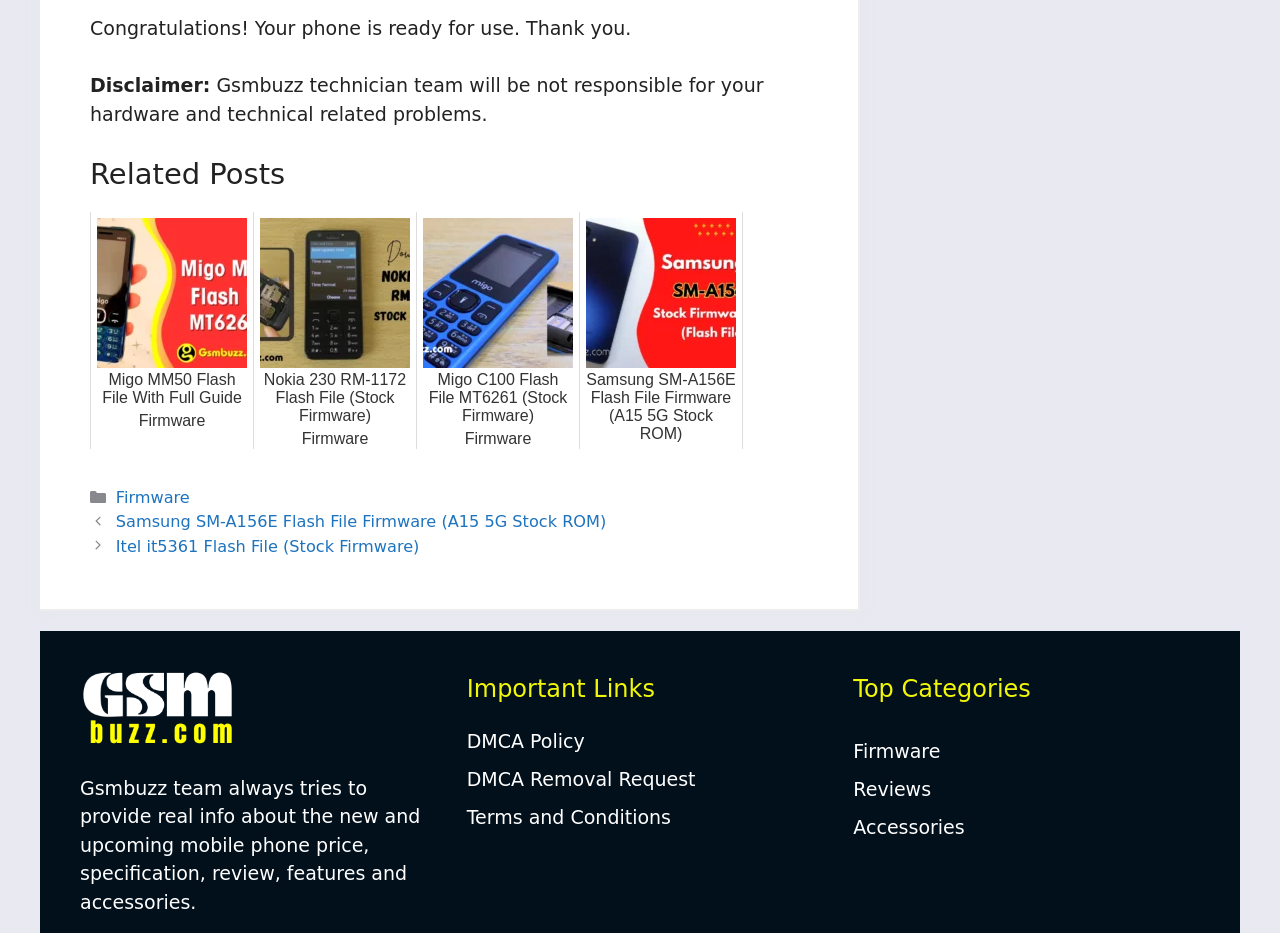Determine the bounding box coordinates for the area that should be clicked to carry out the following instruction: "Click on 'Migo MM50 Flash File Migo MM50 Flash File With Full Guide Firmware'".

[0.07, 0.227, 0.198, 0.481]